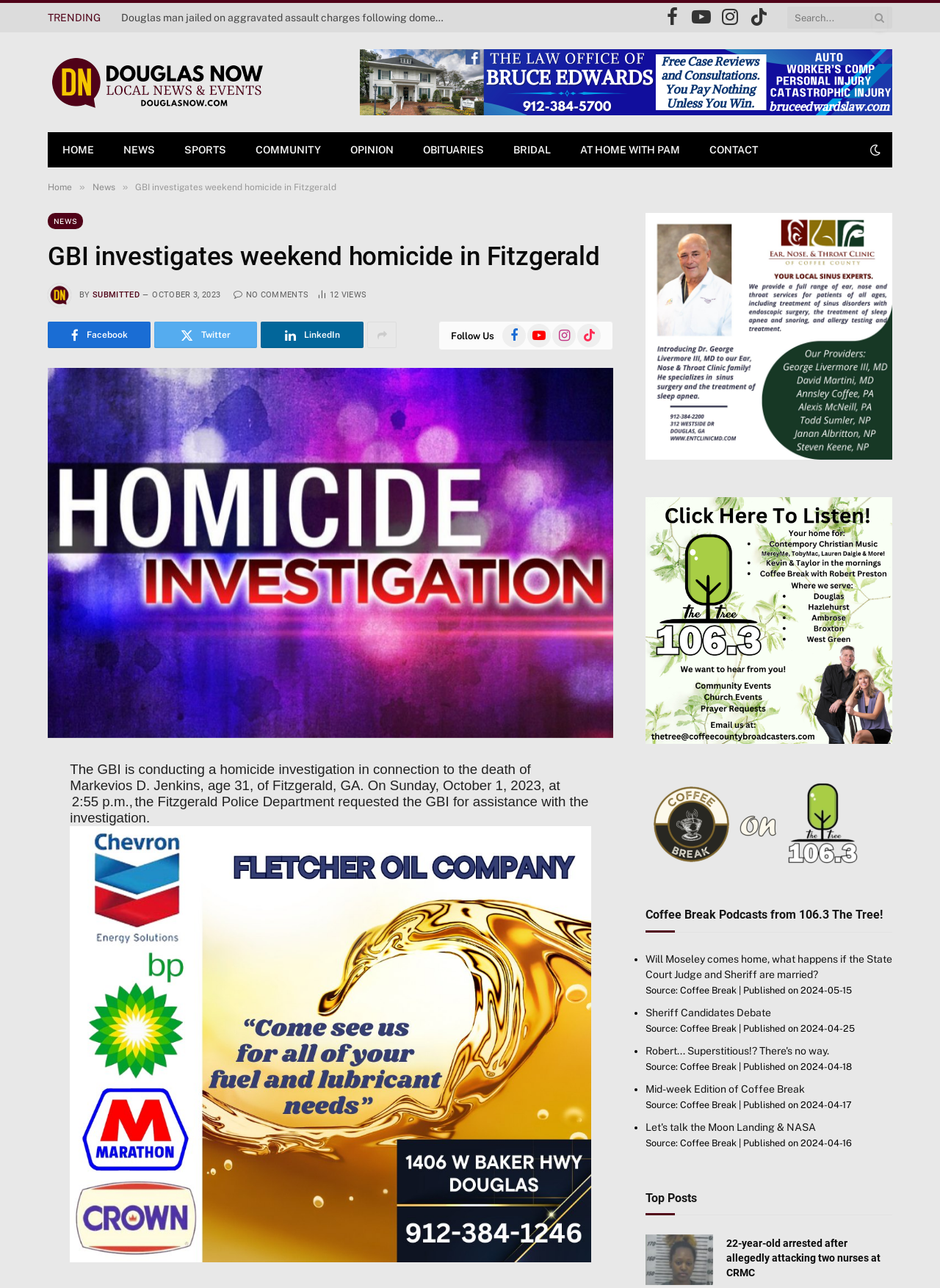From the webpage screenshot, identify the region described by Sheriff Candidates Debate. Provide the bounding box coordinates as (top-left x, top-left y, bottom-right x, bottom-right y), with each value being a floating point number between 0 and 1.

[0.687, 0.781, 0.82, 0.791]